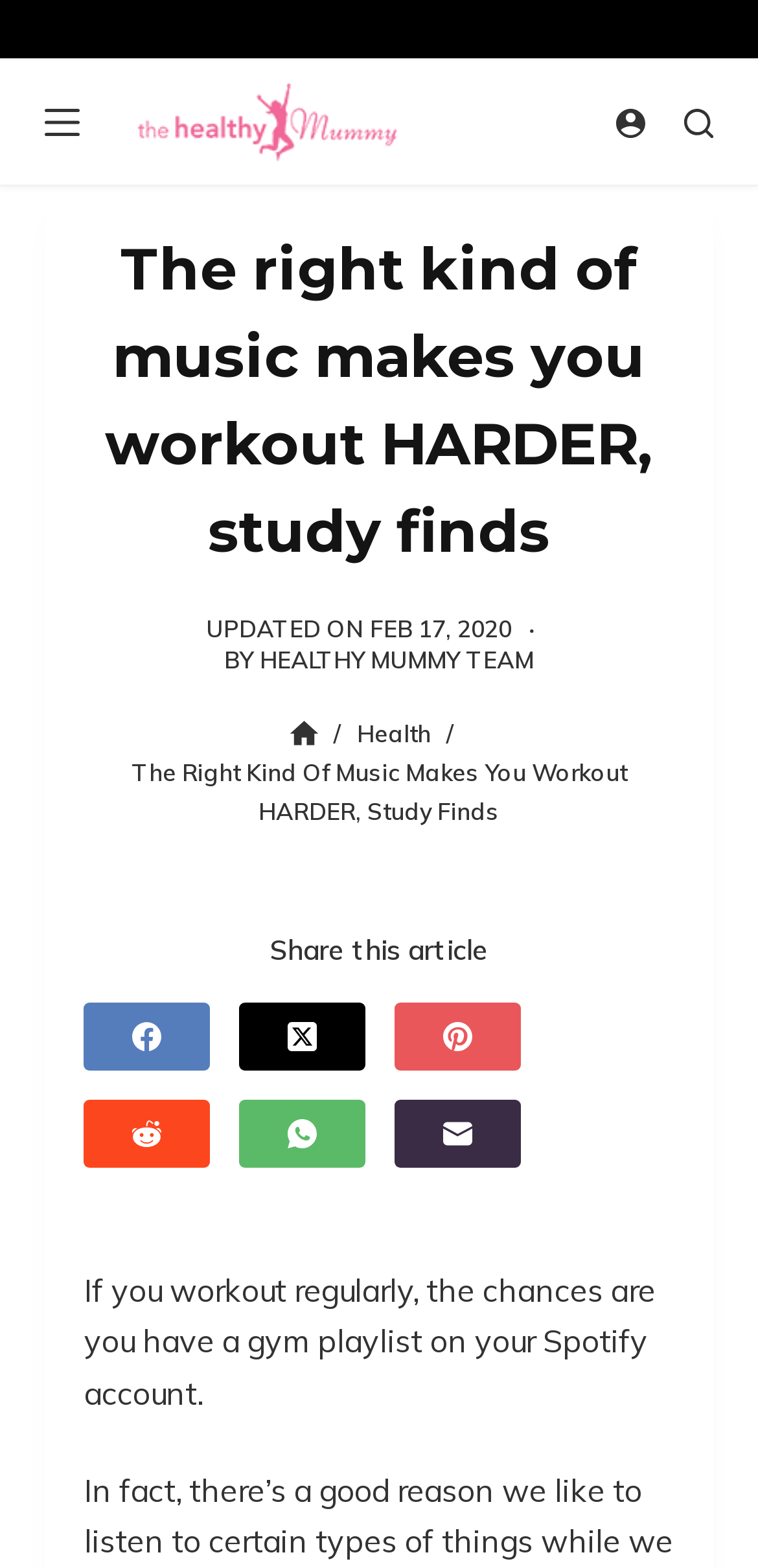Determine the bounding box coordinates of the area to click in order to meet this instruction: "Click the 'Menu' button".

[0.06, 0.067, 0.106, 0.089]